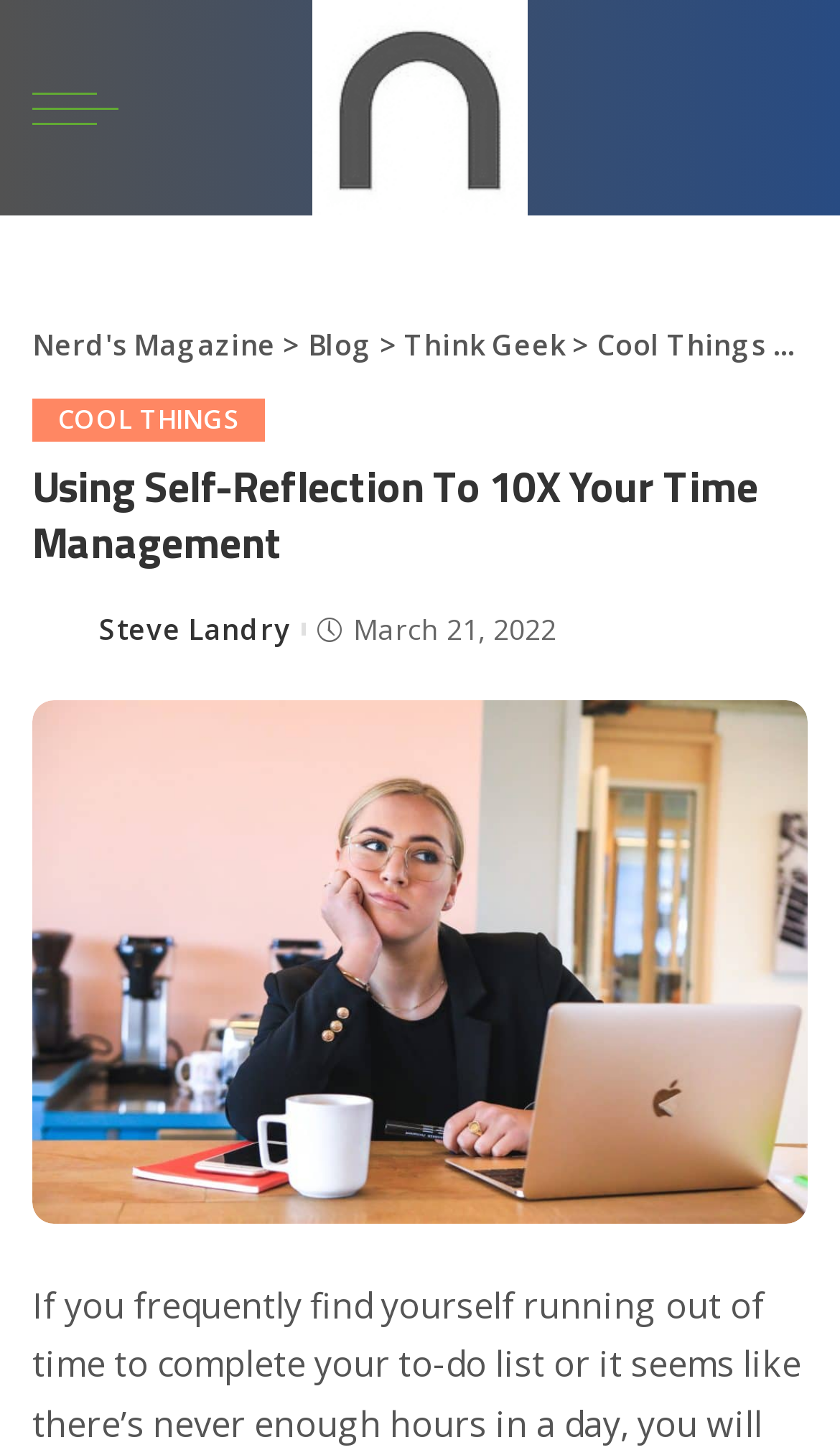Offer a meticulous caption that includes all visible features of the webpage.

The webpage appears to be an article from Nerd's Magazine, with the title "Using Self-Reflection To 10X Your Time Management" prominently displayed at the top. Below the title, there is a section with several links, including "Nerd's Magazine", "Blog", "Think Geek", "Cool Things", and another "COOL THINGS" link. 

To the left of the title, there is a small image of Steve Landry. Below the title and links section, there is a brief description of the article's author, "Posted by", along with the date "March 21, 2022". 

At the very top of the page, there are two complementary sections, one containing a link to "Nerd's Magazine" with an accompanying image, and another empty section. 

The article's content is not explicitly described in the accessibility tree, but based on the meta description, it seems to be related to time management and self-reflection.